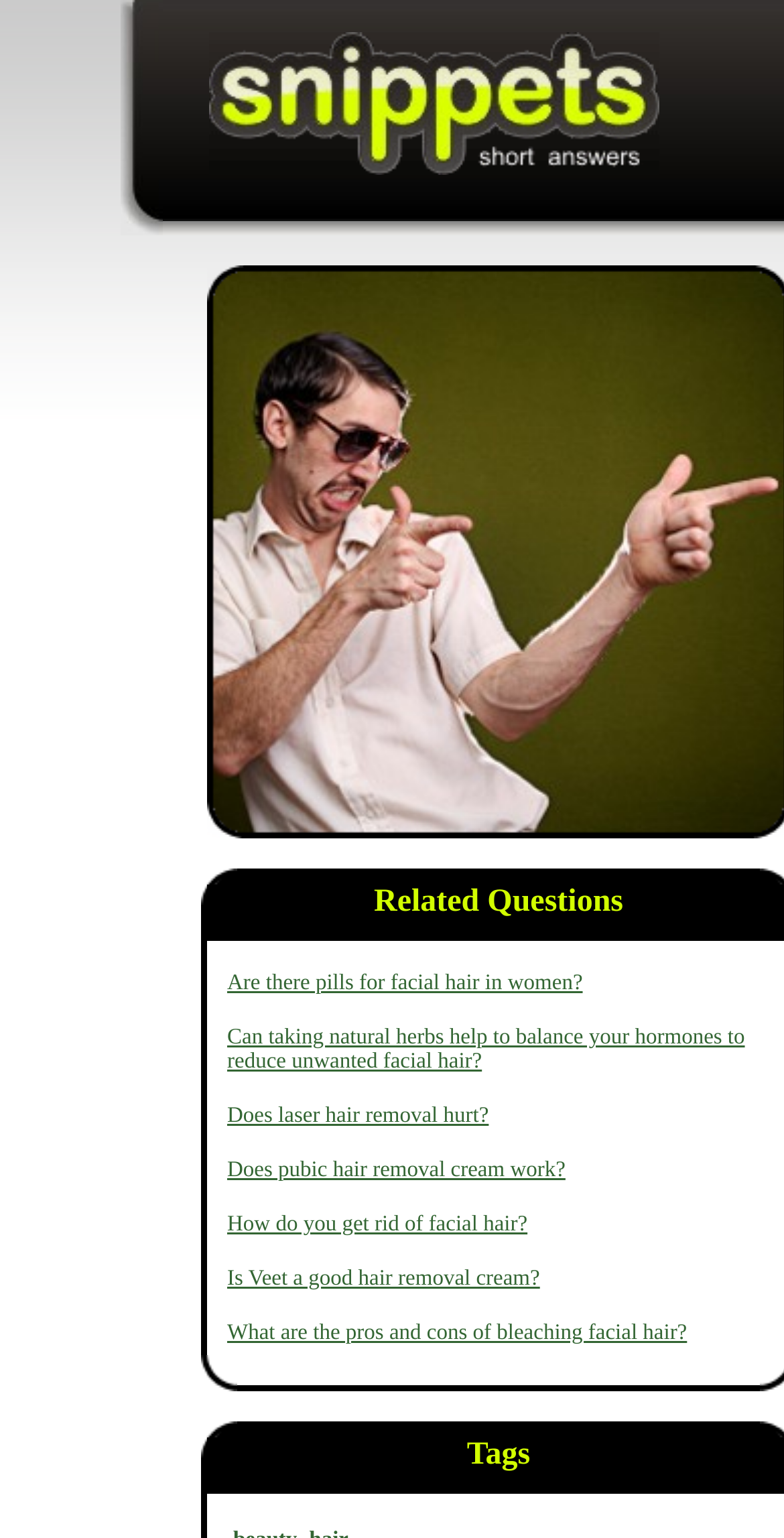Please determine the bounding box coordinates of the element's region to click for the following instruction: "Explore the pros and cons of bleaching facial hair".

[0.29, 0.859, 0.876, 0.875]